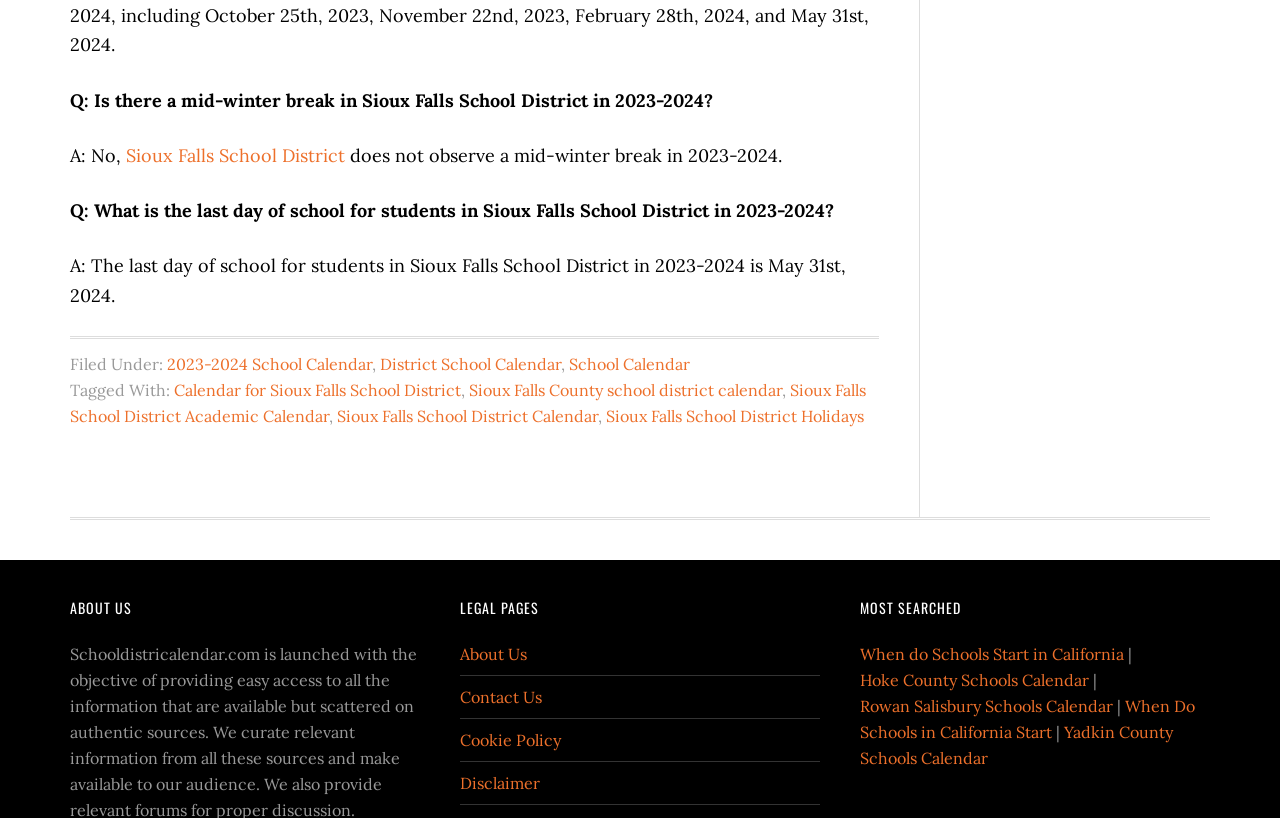Extract the bounding box coordinates for the UI element described by the text: "Sioux Falls School District". The coordinates should be in the form of [left, top, right, bottom] with values between 0 and 1.

[0.098, 0.176, 0.27, 0.204]